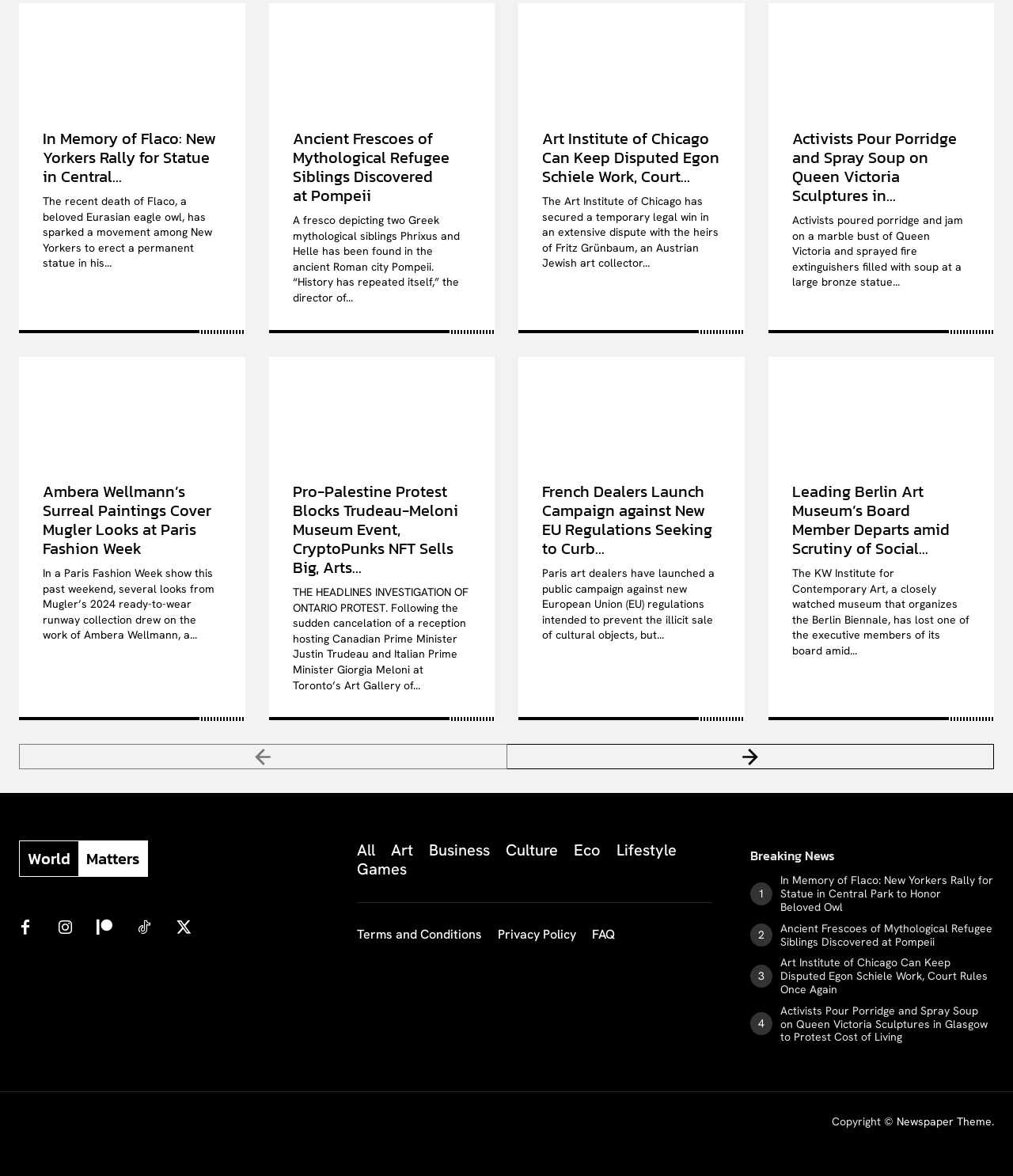Using a single word or phrase, answer the following question: 
How many navigation links are at the bottom of the page?

6